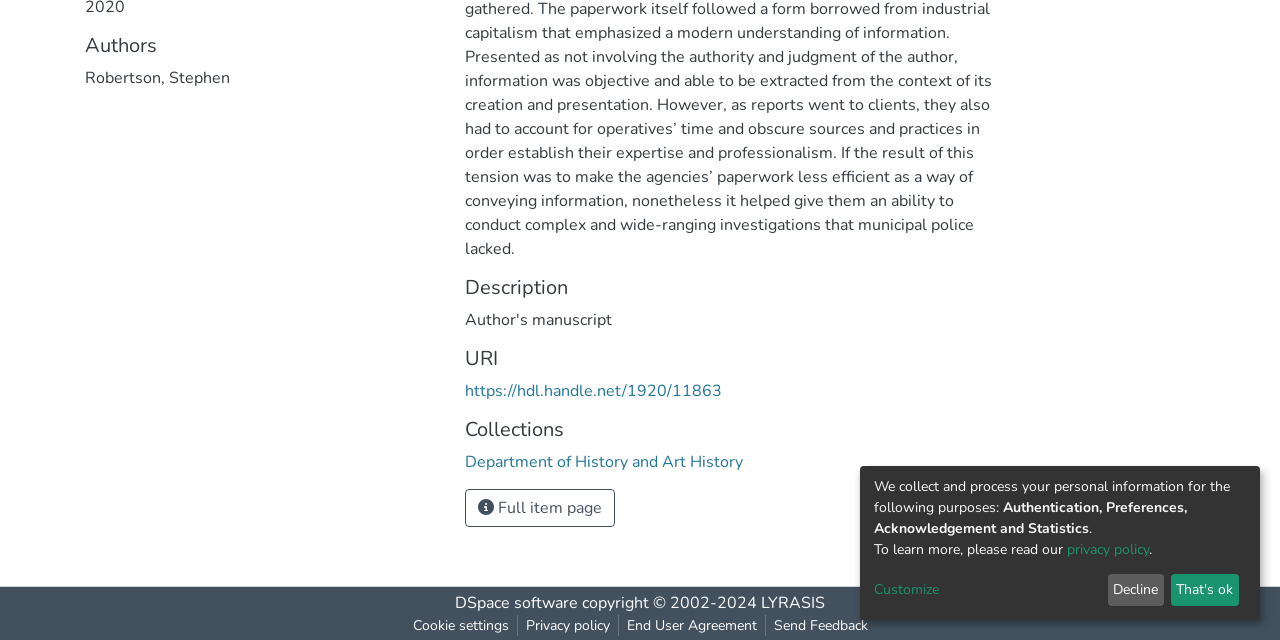Using the provided element description, identify the bounding box coordinates as (top-left x, top-left y, bottom-right x, bottom-right y). Ensure all values are between 0 and 1. Description: Send Feedback

[0.598, 0.961, 0.684, 0.994]